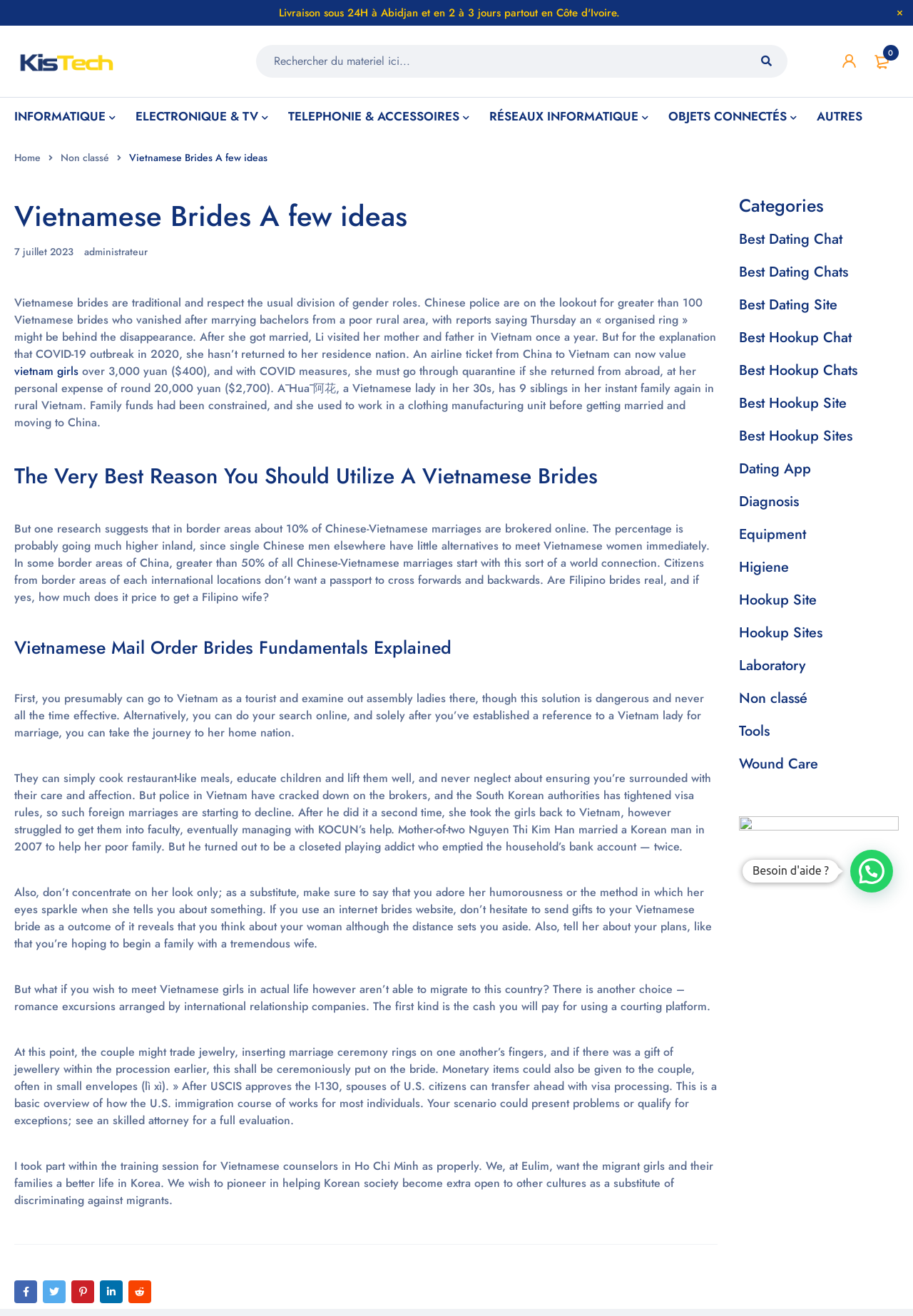Reply to the question with a single word or phrase:
How much does an airline ticket from China to Vietnam cost?

over 3,000 yuan ($400)